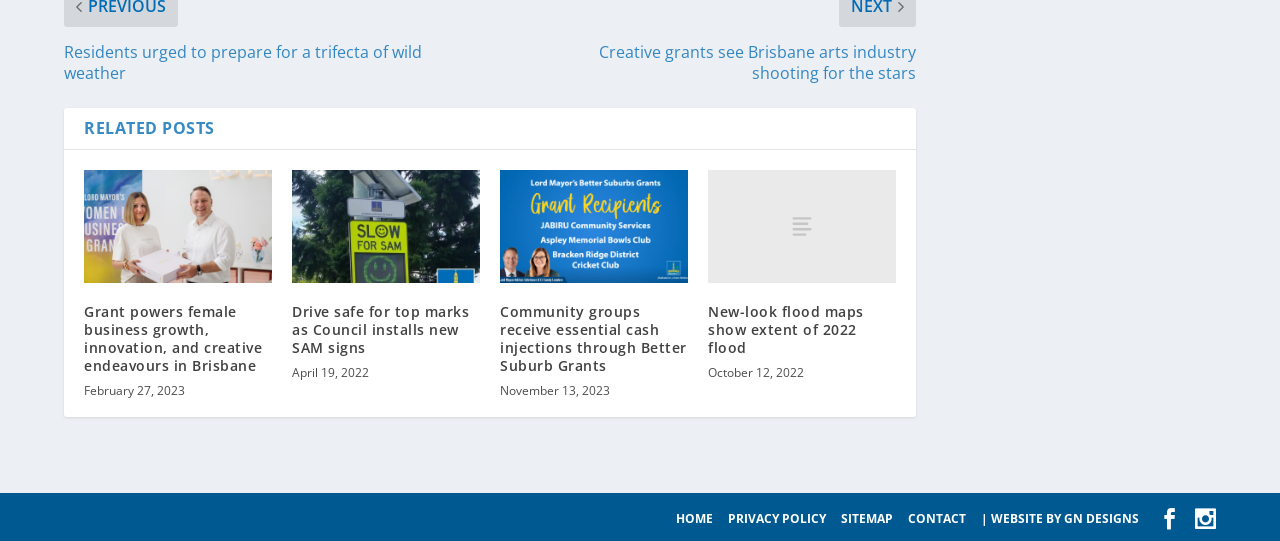Determine the bounding box coordinates for the clickable element required to fulfill the instruction: "Check 'New-look flood maps show extent of 2022 flood'". Provide the coordinates as four float numbers between 0 and 1, i.e., [left, top, right, bottom].

[0.553, 0.314, 0.7, 0.522]